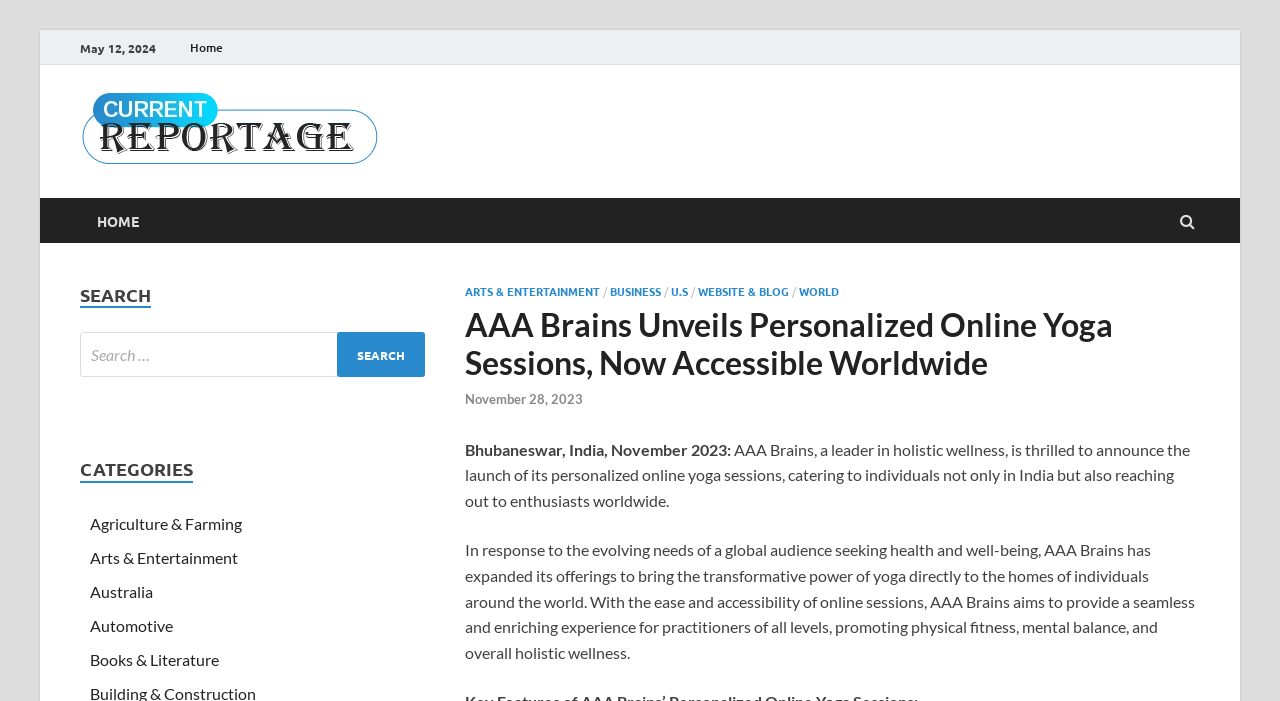Specify the bounding box coordinates of the element's region that should be clicked to achieve the following instruction: "Click on Home". The bounding box coordinates consist of four float numbers between 0 and 1, in the format [left, top, right, bottom].

[0.141, 0.043, 0.181, 0.093]